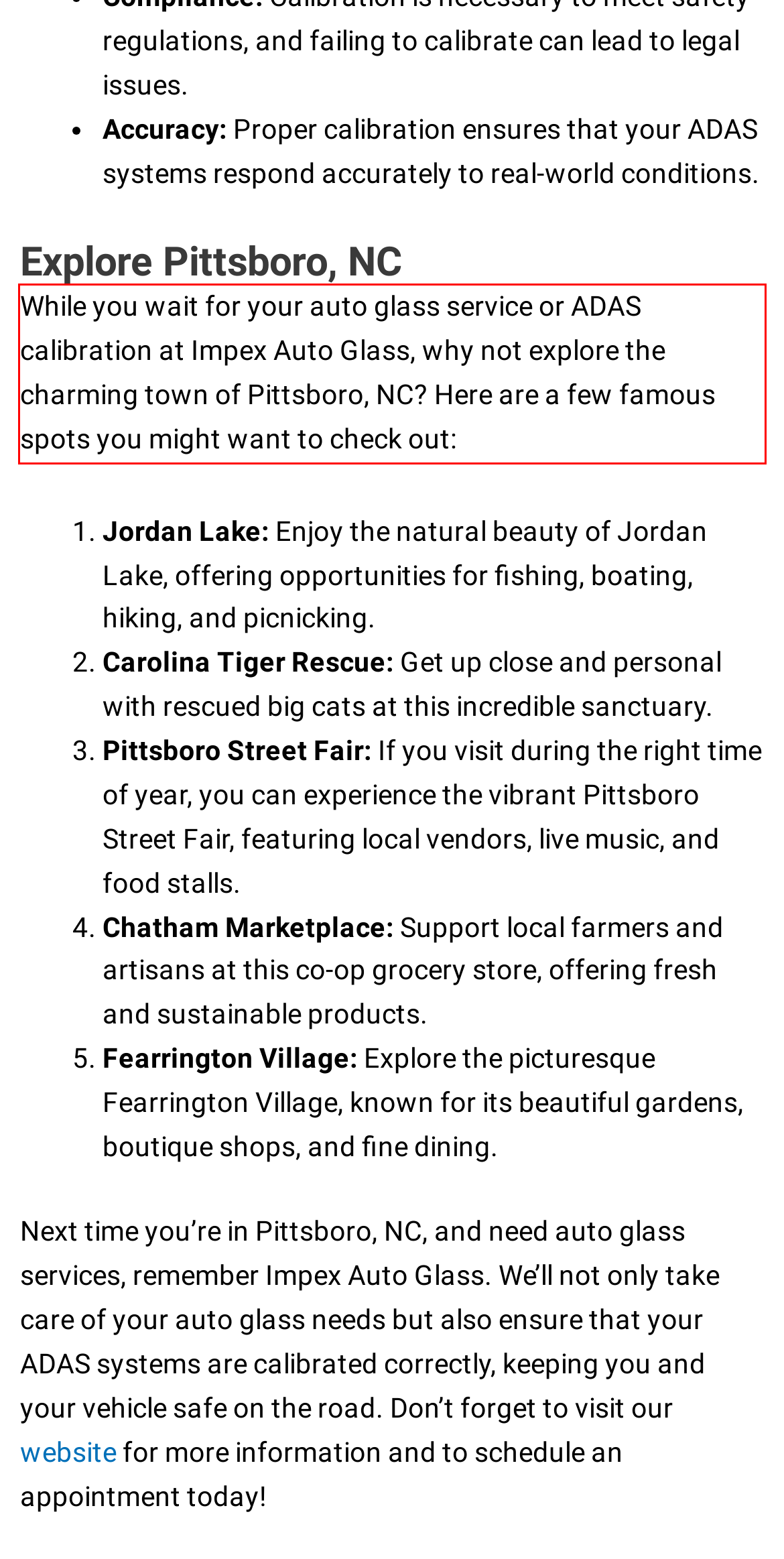Please identify the text within the red rectangular bounding box in the provided webpage screenshot.

While you wait for your auto glass service or ADAS calibration at Impex Auto Glass, why not explore the charming town of Pittsboro, NC? Here are a few famous spots you might want to check out: